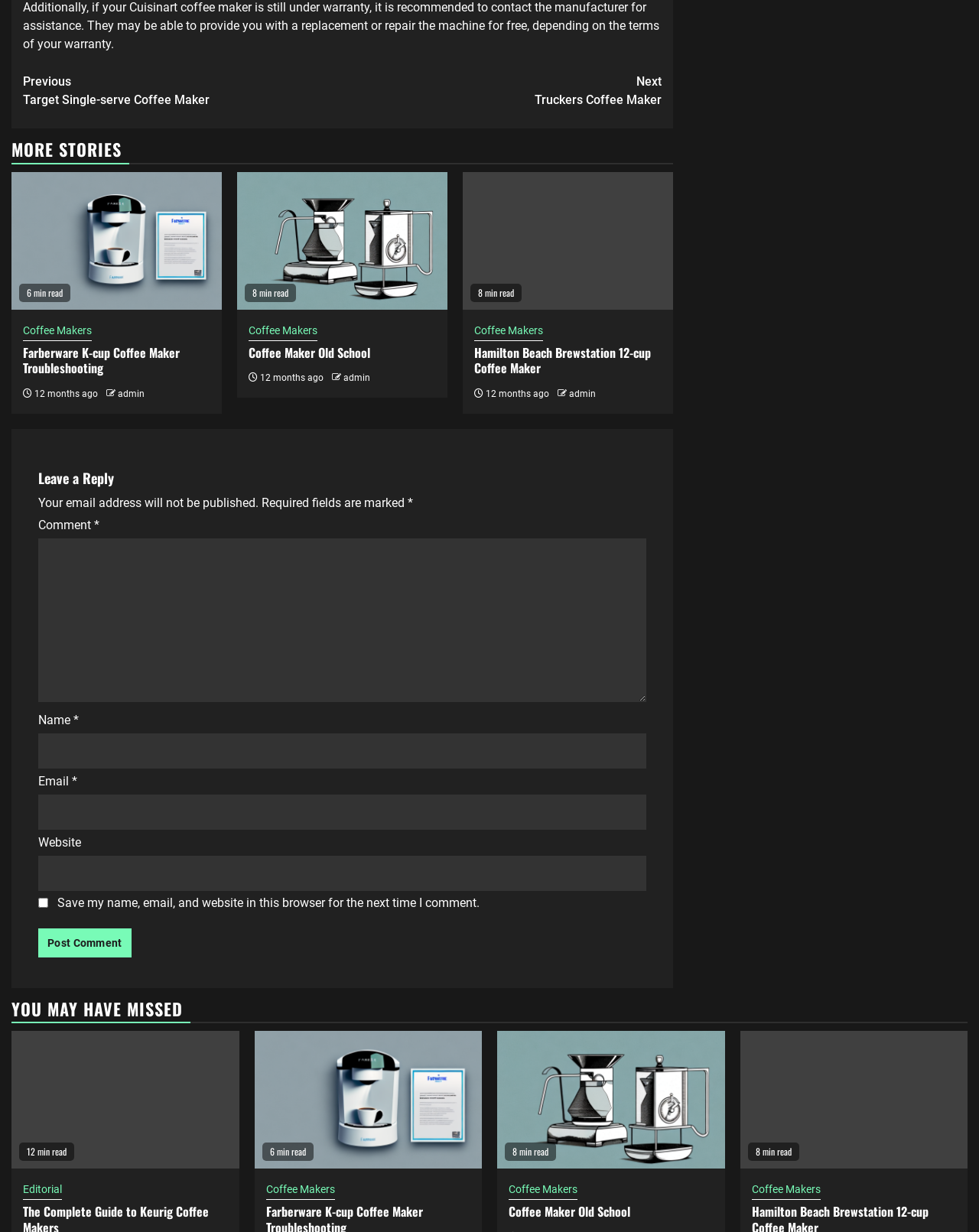Please give the bounding box coordinates of the area that should be clicked to fulfill the following instruction: "Leave a comment". The coordinates should be in the format of four float numbers from 0 to 1, i.e., [left, top, right, bottom].

[0.039, 0.437, 0.66, 0.57]